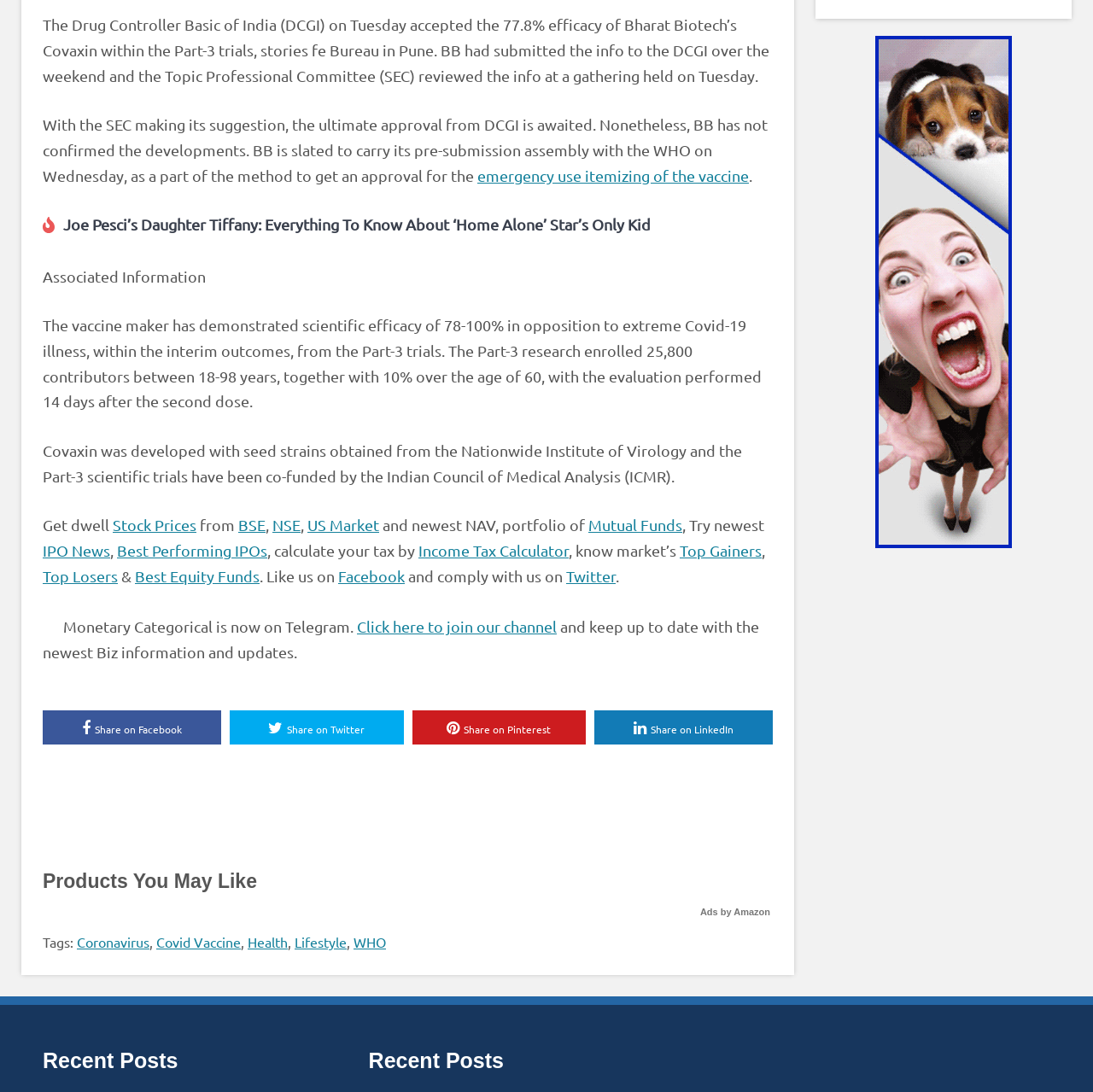Determine the bounding box coordinates of the region that needs to be clicked to achieve the task: "Share on Facebook".

[0.039, 0.65, 0.202, 0.681]